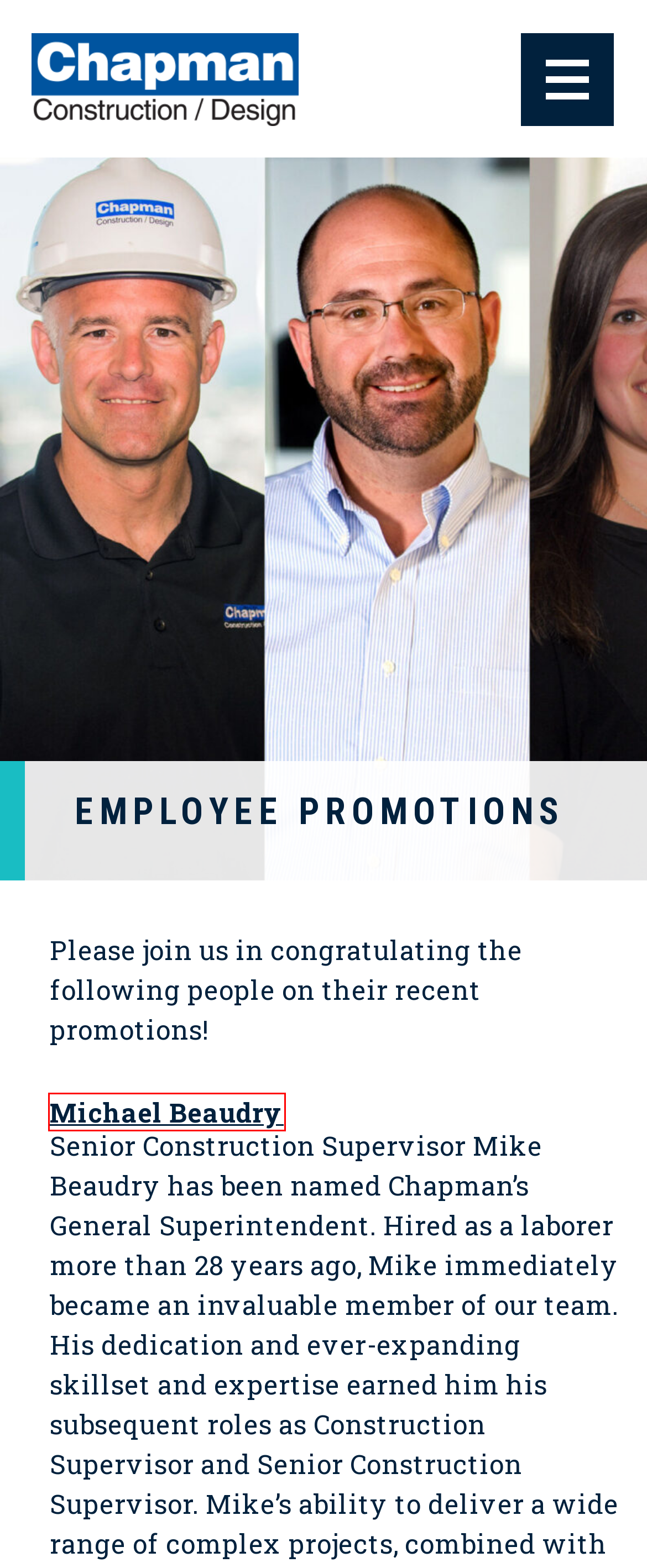You see a screenshot of a webpage with a red bounding box surrounding an element. Pick the webpage description that most accurately represents the new webpage after interacting with the element in the red bounding box. The options are:
A. Nuance CXC - Chapman Construction
B. Katherine Lesko - Chapman Construction
C. Leading Sustainable Commercial Construction Management Company
D. BWH Harbor Medical Associates - Chapman Construction
E. Harvard Vanguard Medical Associates - Chapman Construction
F. Encompass Health Rehab Hospital - Chapman Construction
G. Paul Daniels - Chapman Construction
H. Michael Beaudry - Chapman Construction

H